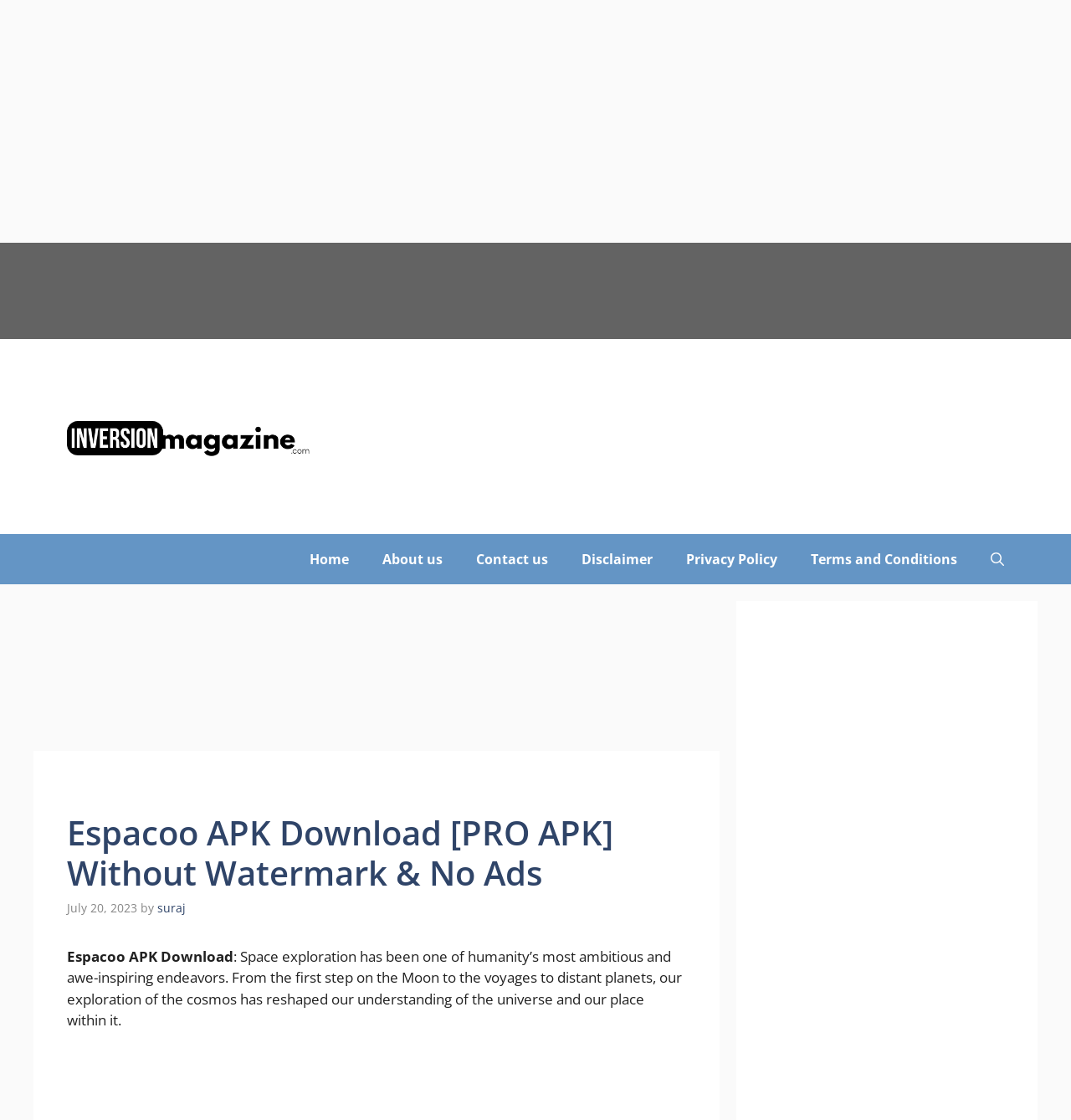For the following element description, predict the bounding box coordinates in the format (top-left x, top-left y, bottom-right x, bottom-right y). All values should be floating point numbers between 0 and 1. Description: About us

[0.341, 0.477, 0.429, 0.522]